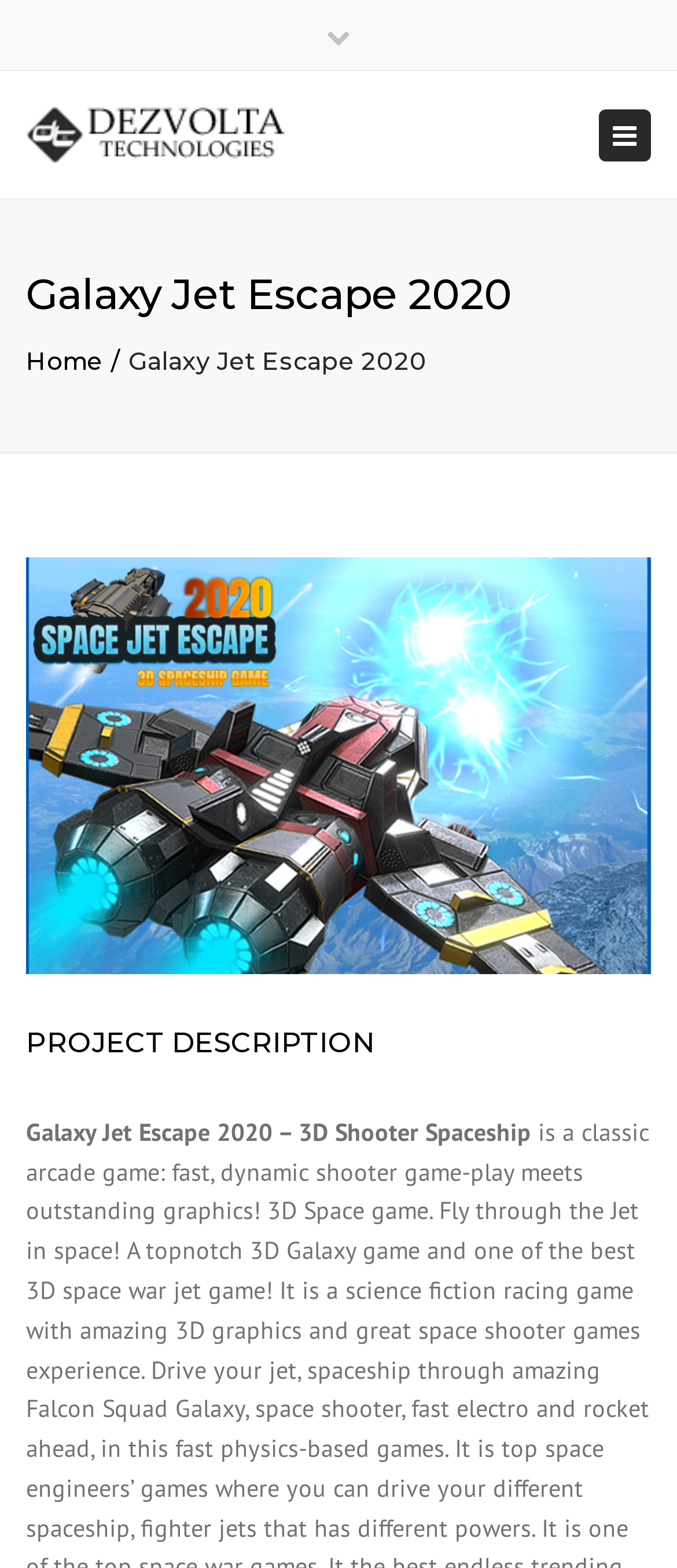Using a single word or phrase, answer the following question: 
What is the phone number of Dezvolta Technologies?

+92-321-642-4937